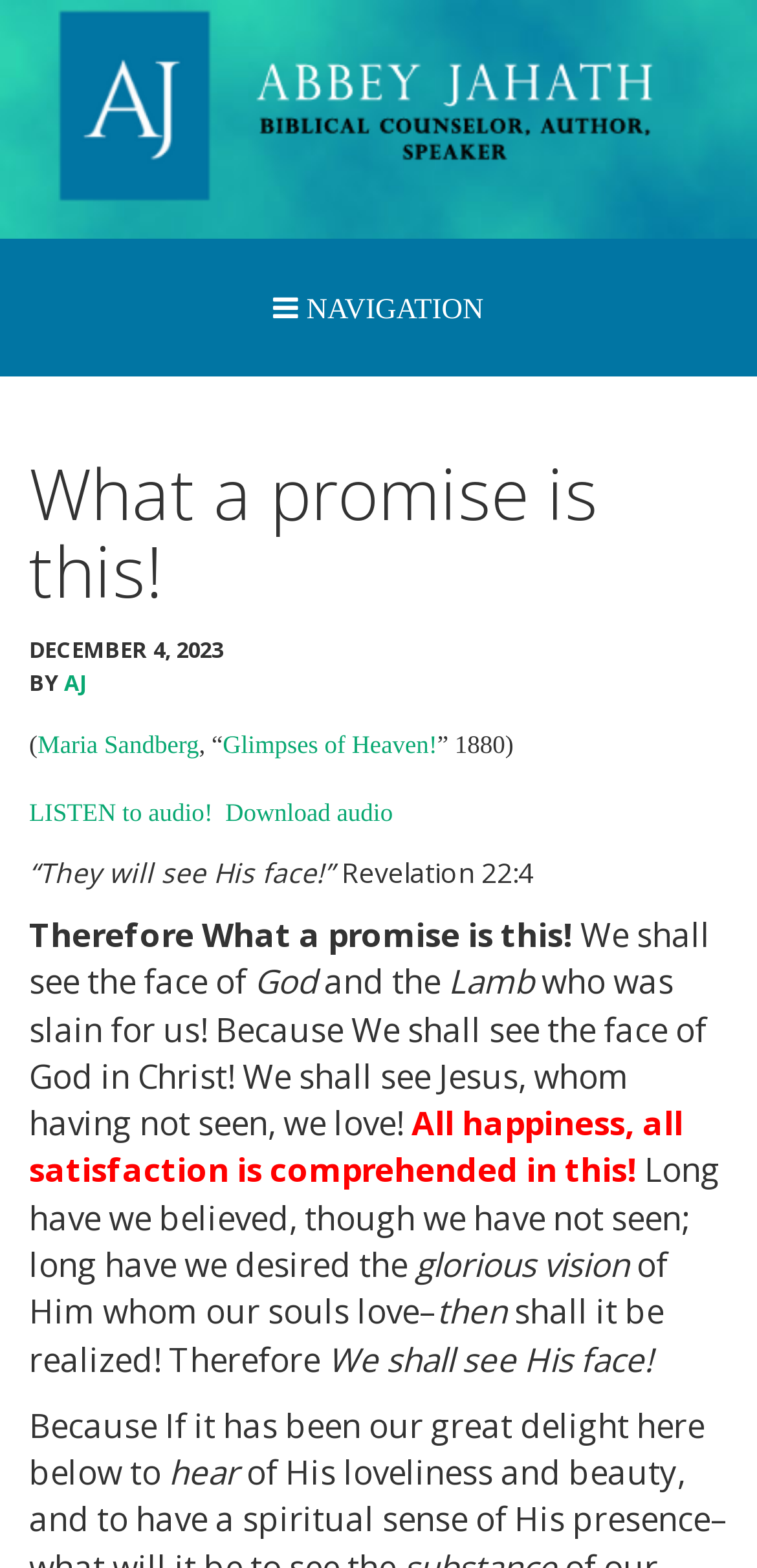What is the date of the current article? Look at the image and give a one-word or short phrase answer.

DECEMBER 4, 2023